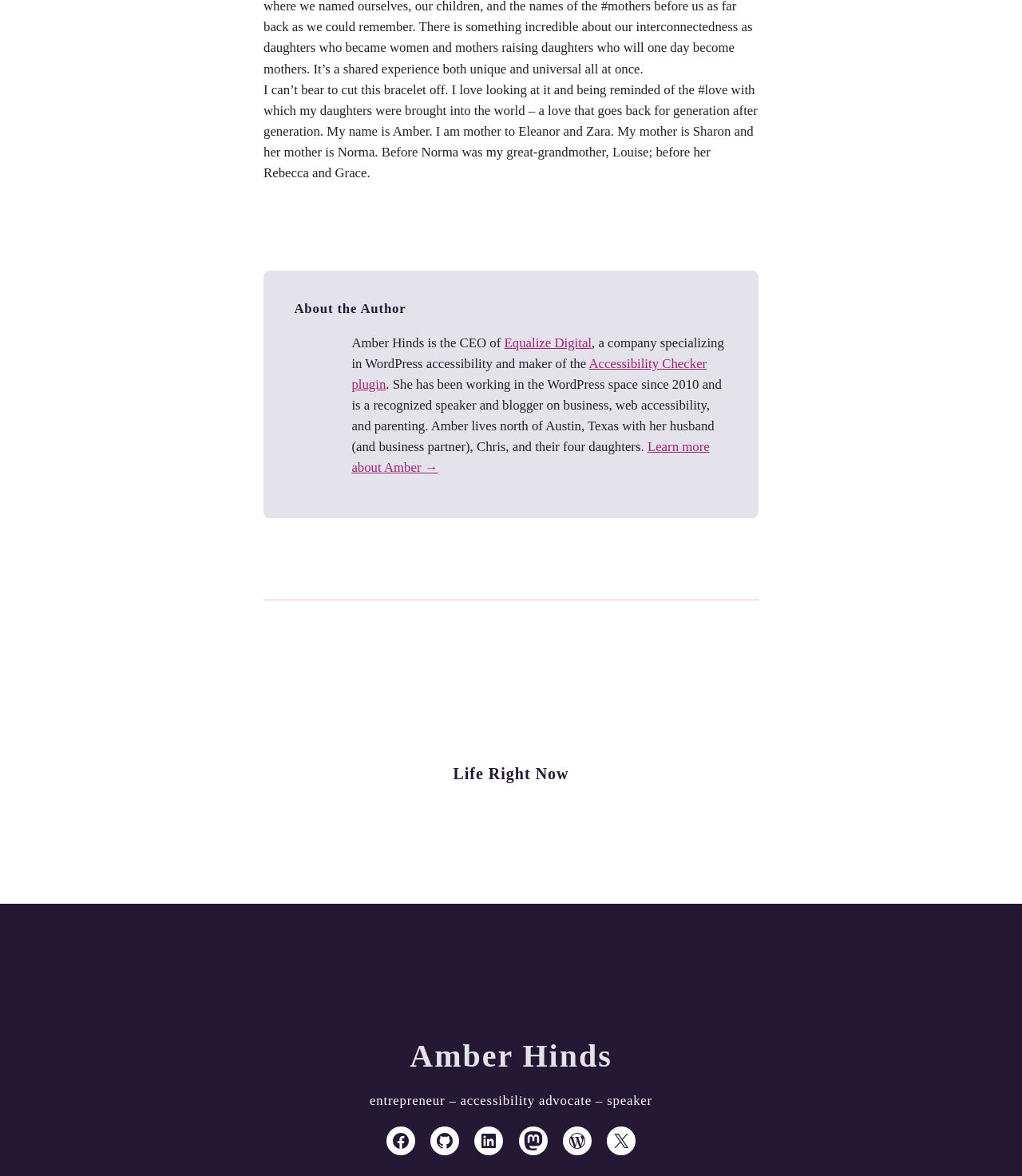From the image, can you give a detailed response to the question below:
What is Amber's profession?

Based on the text 'Amber Hinds is the CEO of Equalize Digital', we can infer that Amber's profession is a CEO.